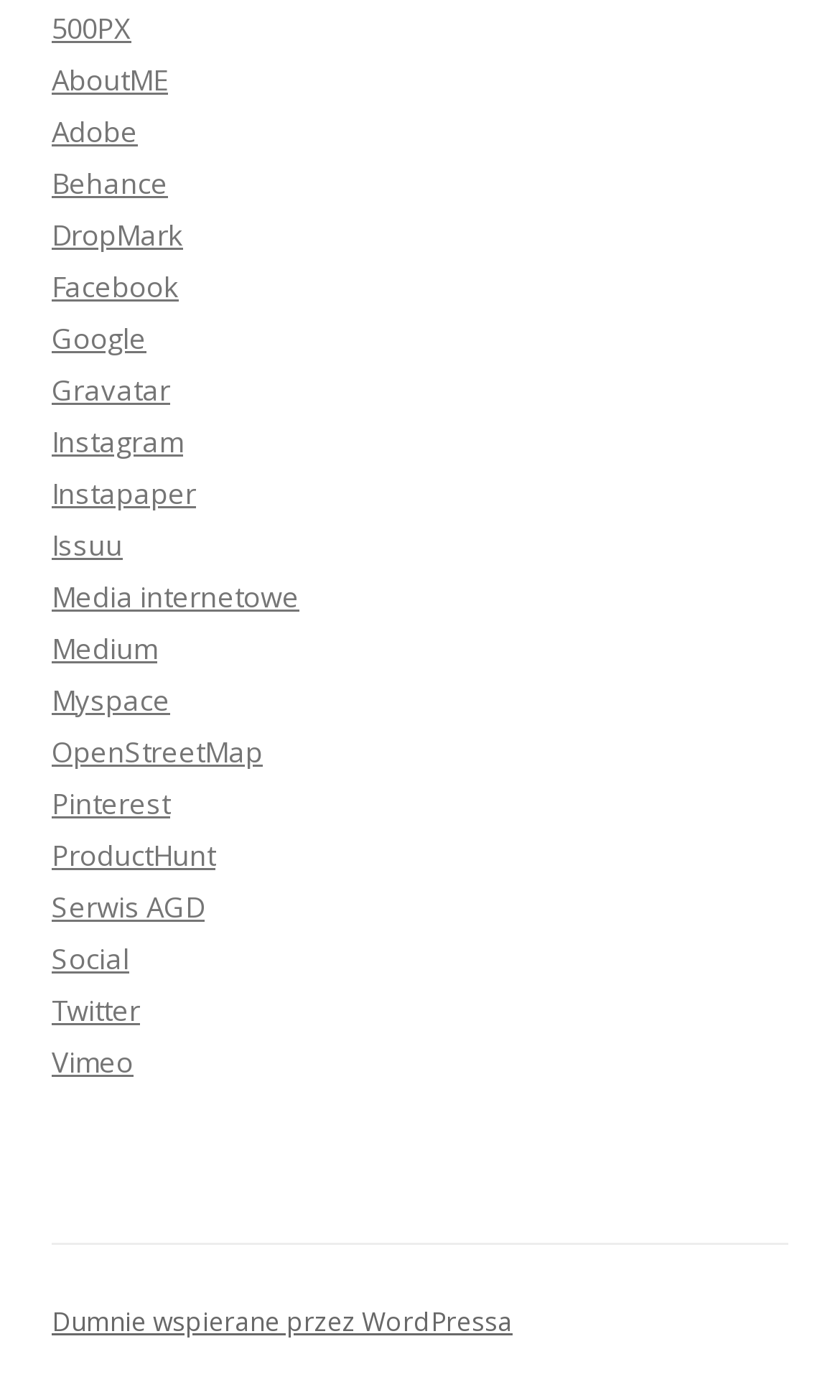Please answer the following question using a single word or phrase: 
What is the purpose of the webpage?

To provide links to social media and other platforms